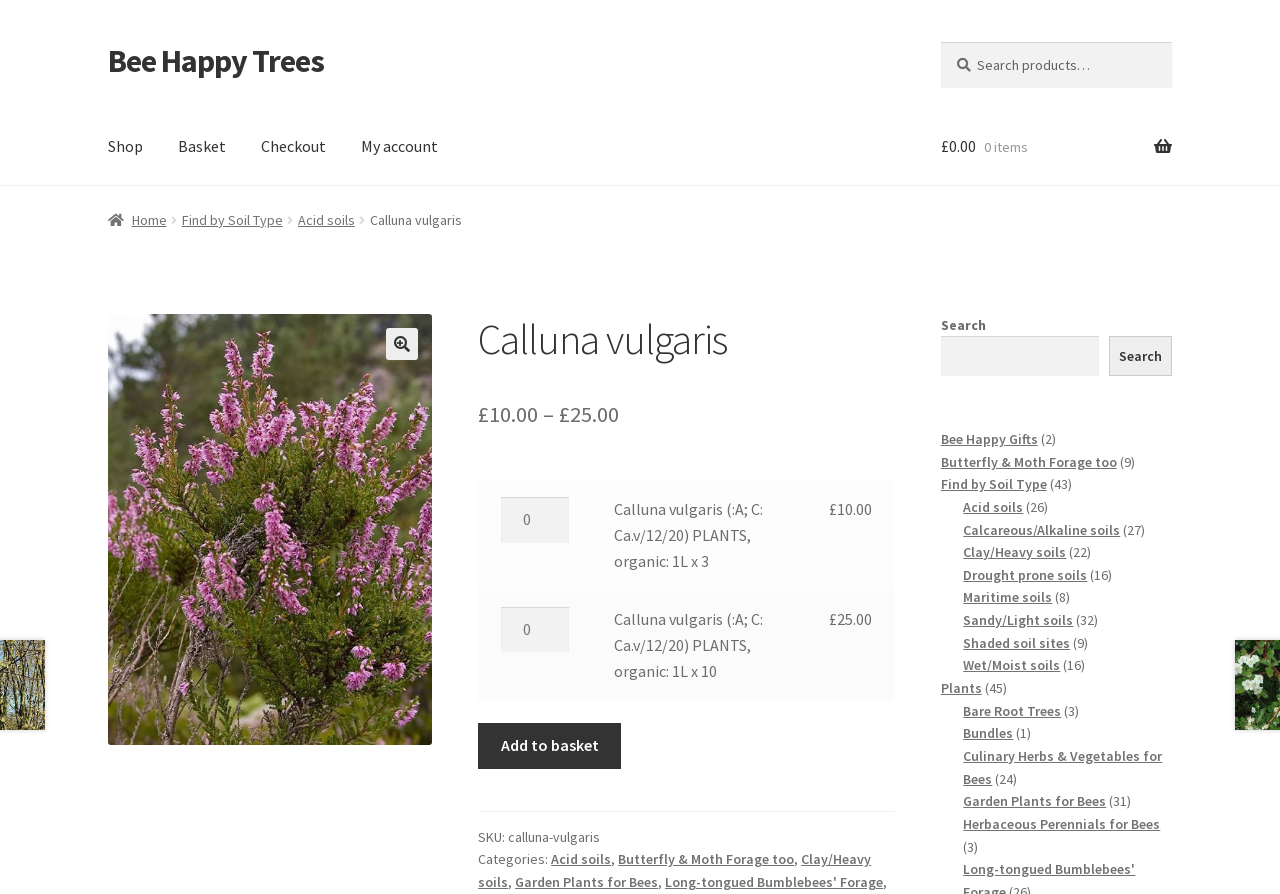Give a short answer to this question using one word or a phrase:
How many products are in the 'Acid soils' category?

26 products